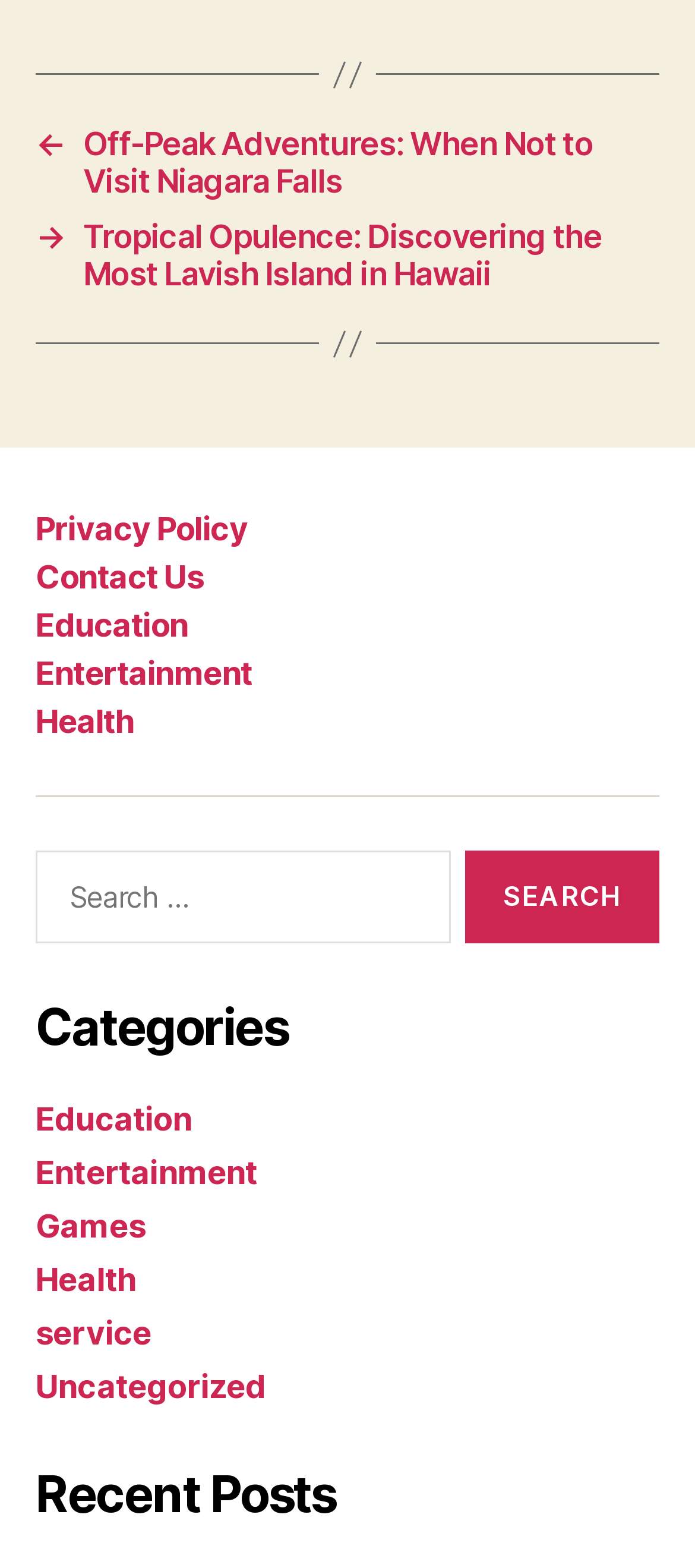Given the description "parent_node: Search for: value="Search"", determine the bounding box of the corresponding UI element.

[0.669, 0.543, 0.949, 0.602]